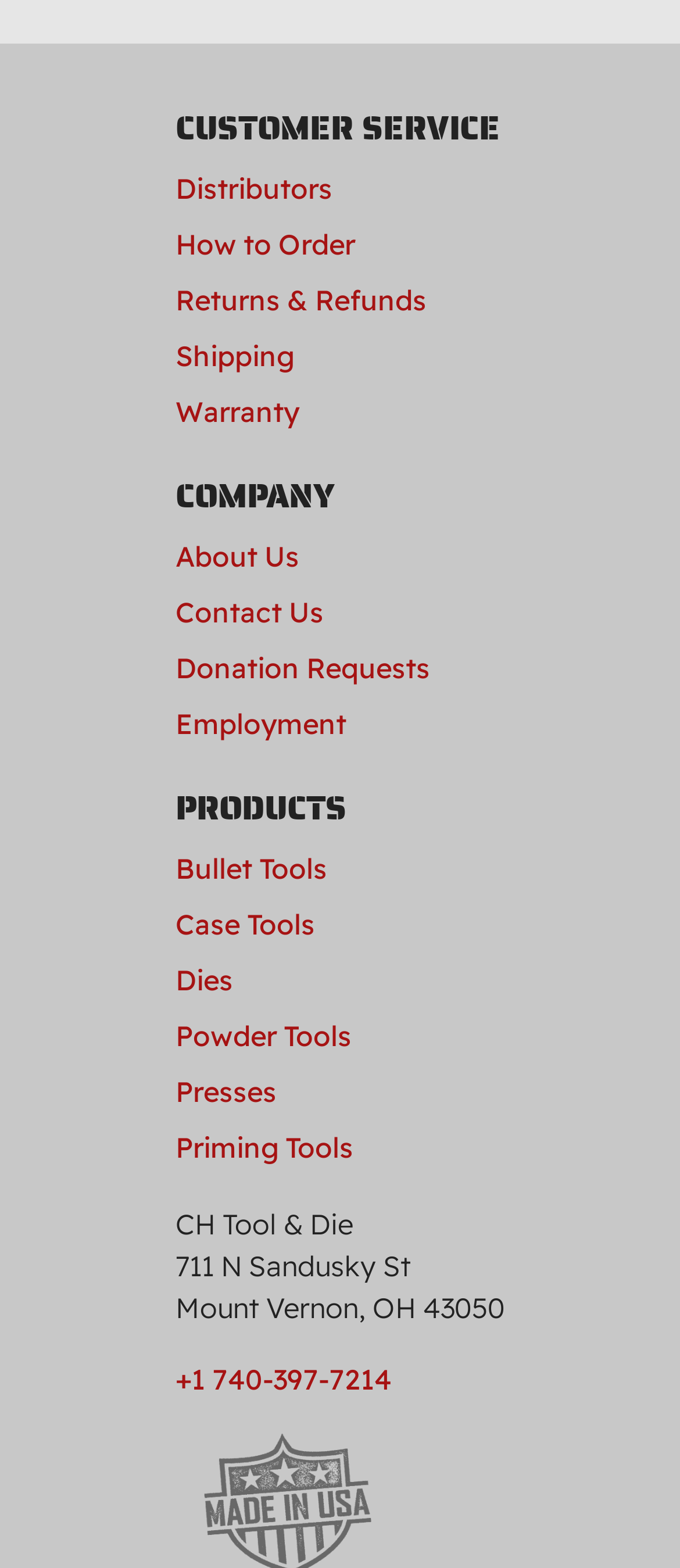Based on the provided description, "HTML Snippets", find the bounding box of the corresponding UI element in the screenshot.

None